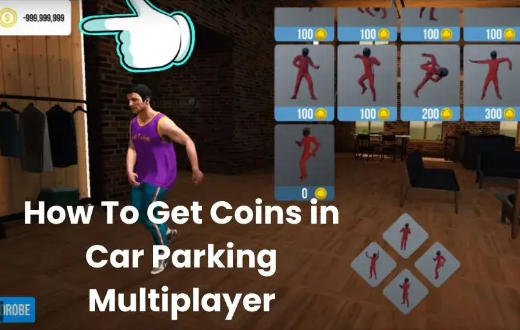Elaborate on the various elements present in the image.

The image illustrates a scene from the game "Car Parking Multiplayer," showcasing a character in a casual outfit, with a prominently displayed scoreboard indicating an impressive total of 999,999,999 coins. On the right, there's a selection of items or actions available for purchase, each listed with coin values. Above the character, a hand graphic suggests interaction with the game interface, emphasizing the process of accumulating coins. The background hints at a lively gaming environment, likely within a virtual parking or social space. The text overlay states, “How To Get Coins in Car Parking Multiplayer,” indicating the image pertains to strategies or tips for enhancing coin collection in the game, appealing to players seeking to maximize their in-game resources.